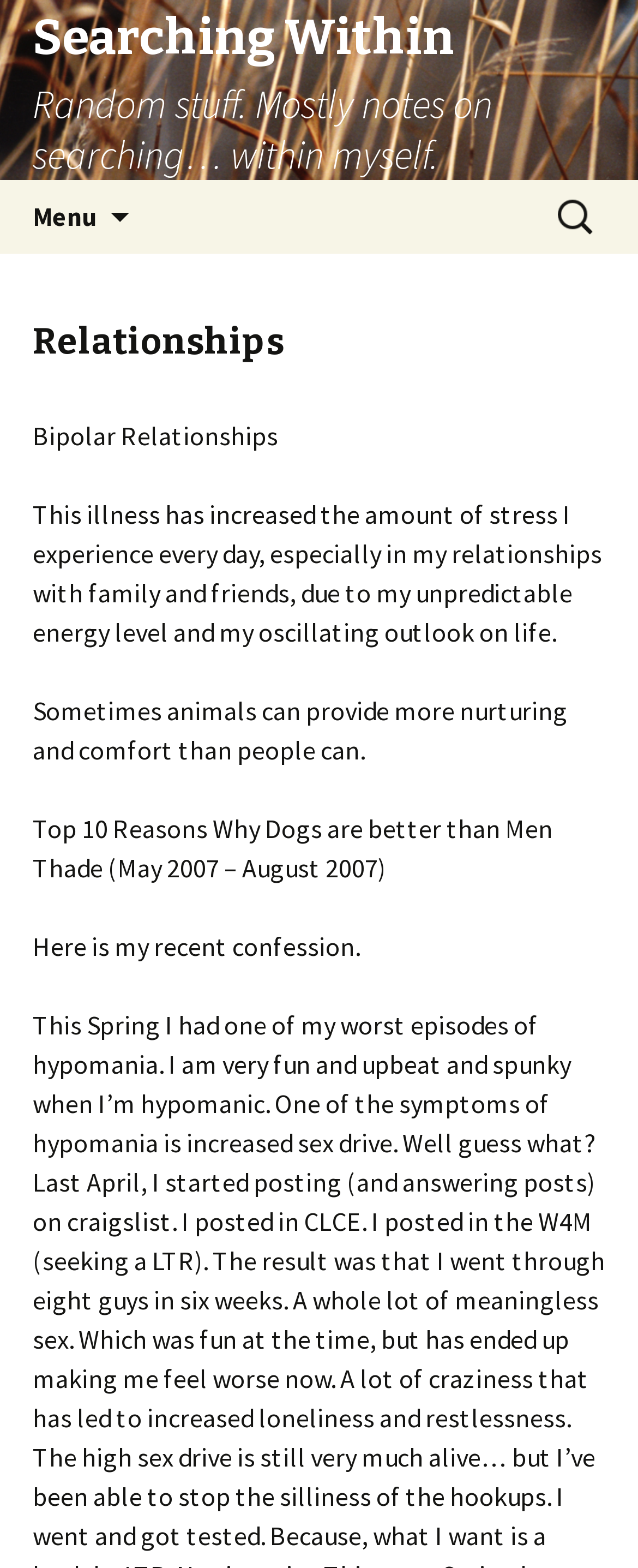Use a single word or phrase to respond to the question:
How many links are there in the main navigation menu?

1